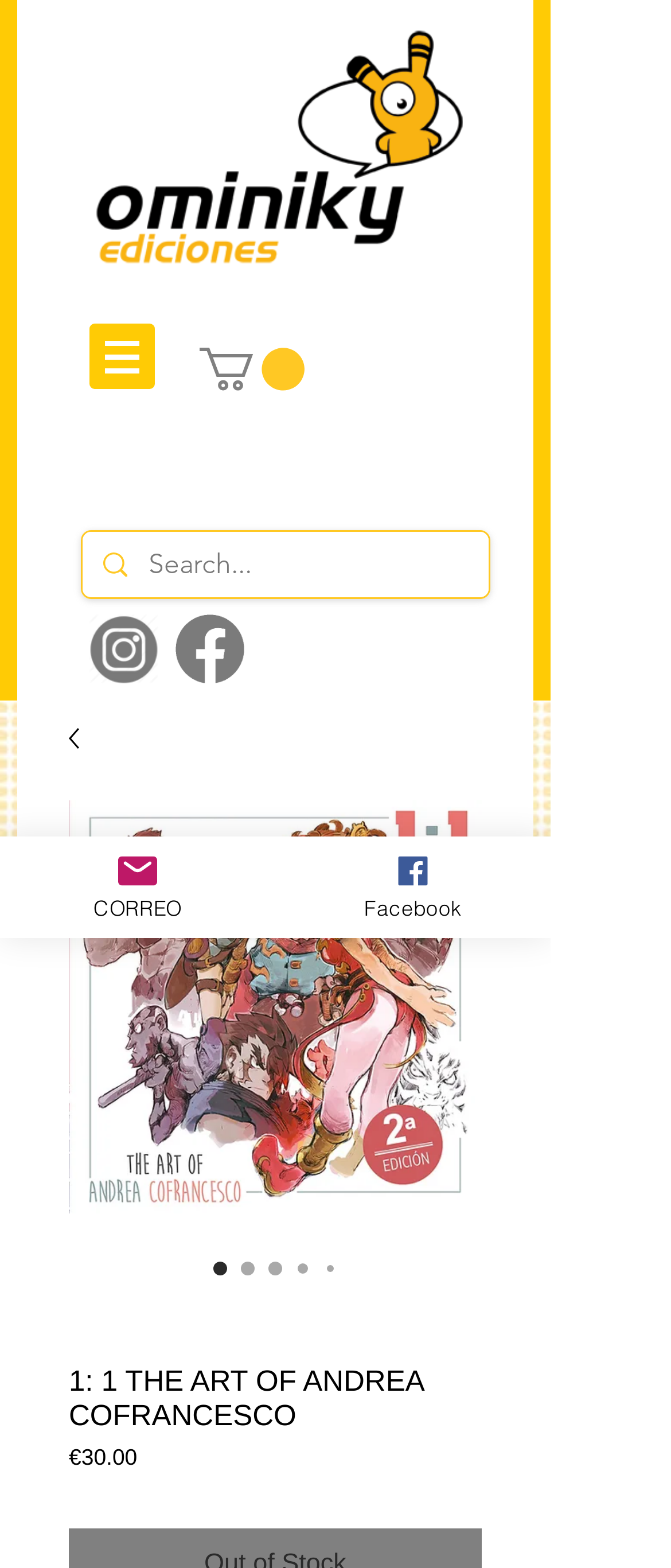Illustrate the webpage's structure and main components comprehensively.

This webpage is dedicated to the art of Andrea Cofrancesco, a conceptual and self-taught artist born in 1984. At the top left corner, there is a navigation menu labeled "Site" with a button that has a popup menu. Below the navigation menu, there is a search bar with a magnifying glass icon and a placeholder text "Search...". 

On the top right side, there are two social media links, one to Instagram and the other to Facebook, each represented by their respective icons. Below these links, there is a section with a heading "THE ART OF ANDREA COFRANCESCO" and a radio button group with multiple options. 

To the left of the radio button group, there is a large image that takes up most of the width of the page. Below the image, there is a heading with the same text "THE ART OF ANDREA COFRANCESCO" and a price label "€30.00" with a description "Price" next to it. 

At the bottom left corner, there are two links, one to "CORREO" and another to "Facebook", each accompanied by an icon. Overall, the webpage has a simple and clean layout, with a focus on showcasing the artist's work and providing basic navigation and search functionality.